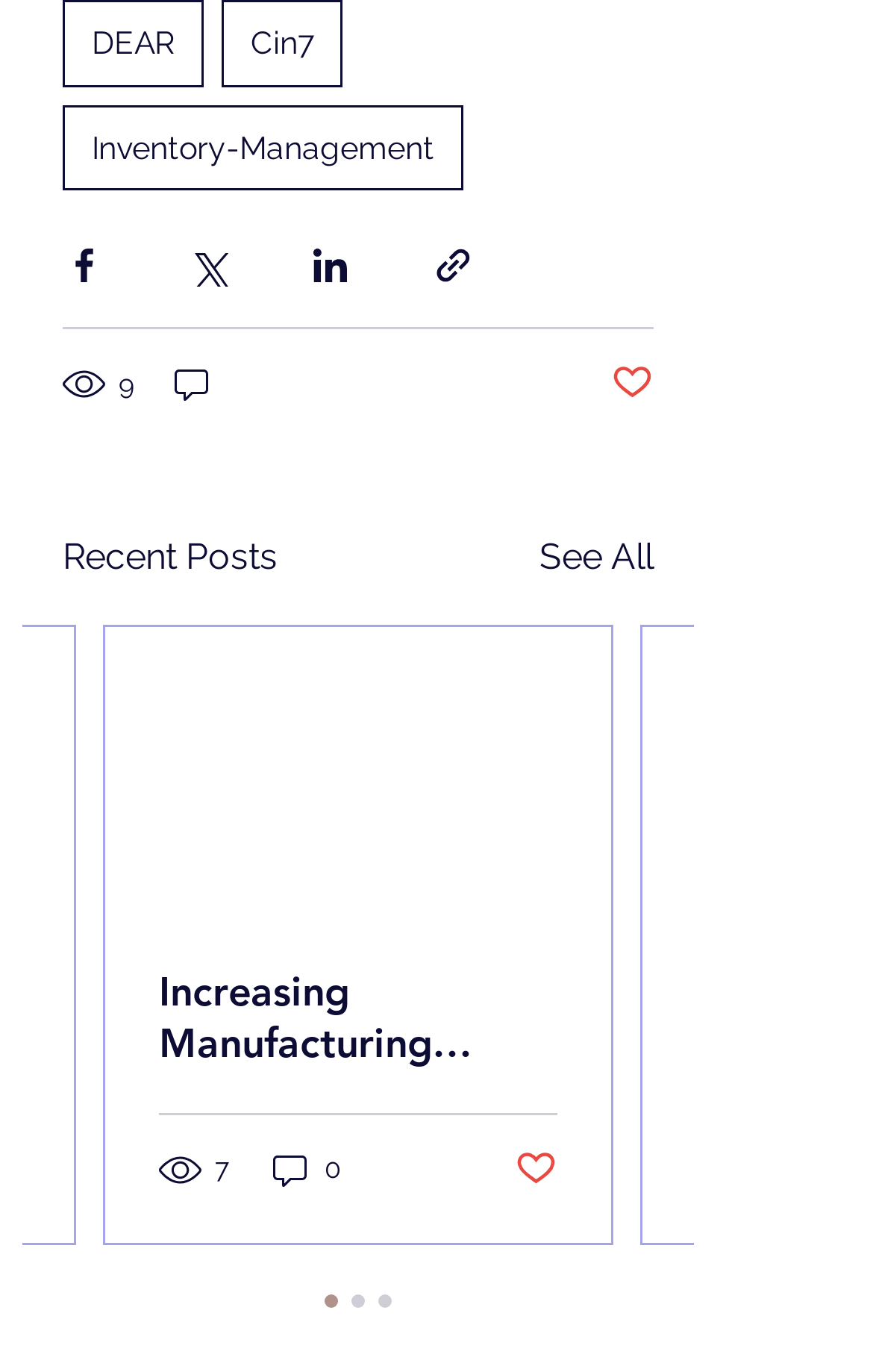Determine the bounding box coordinates for the clickable element to execute this instruction: "Like the post". Provide the coordinates as four float numbers between 0 and 1, i.e., [left, top, right, bottom].

[0.59, 0.835, 0.638, 0.87]